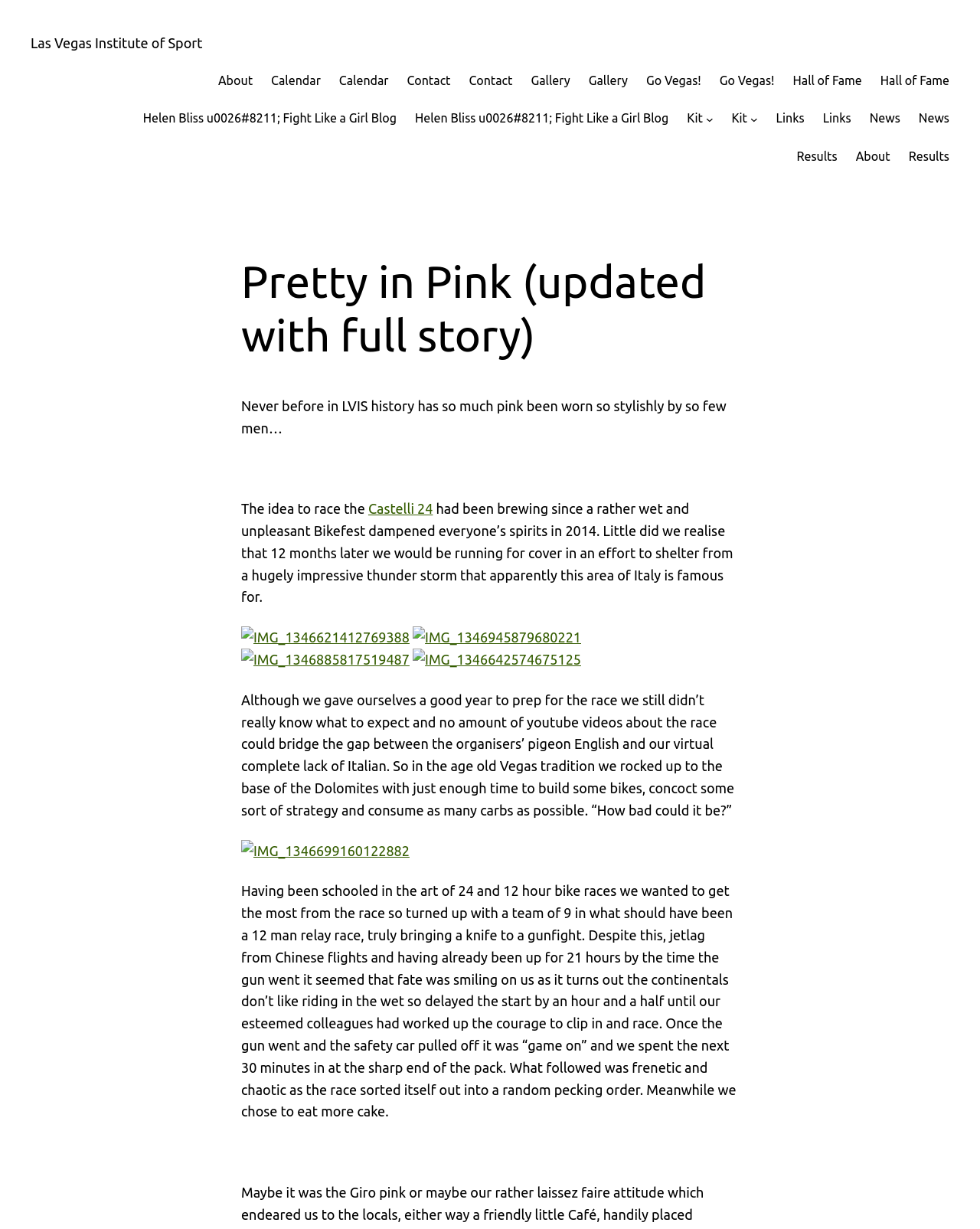Identify the bounding box coordinates of the specific part of the webpage to click to complete this instruction: "View JOURNAL".

None